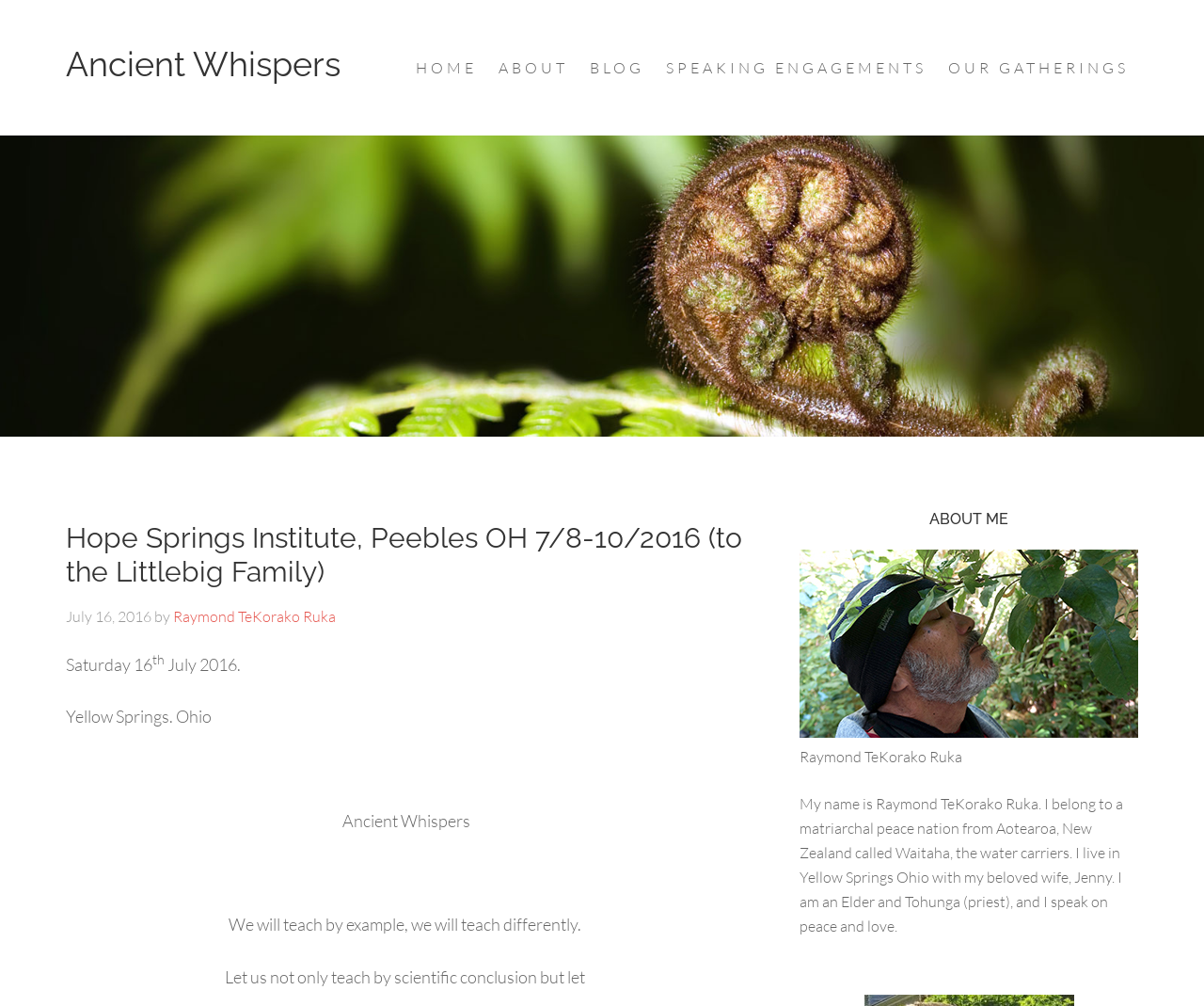Please provide a brief answer to the following inquiry using a single word or phrase:
What is the name of the nation the speaker belongs to?

Waitaha